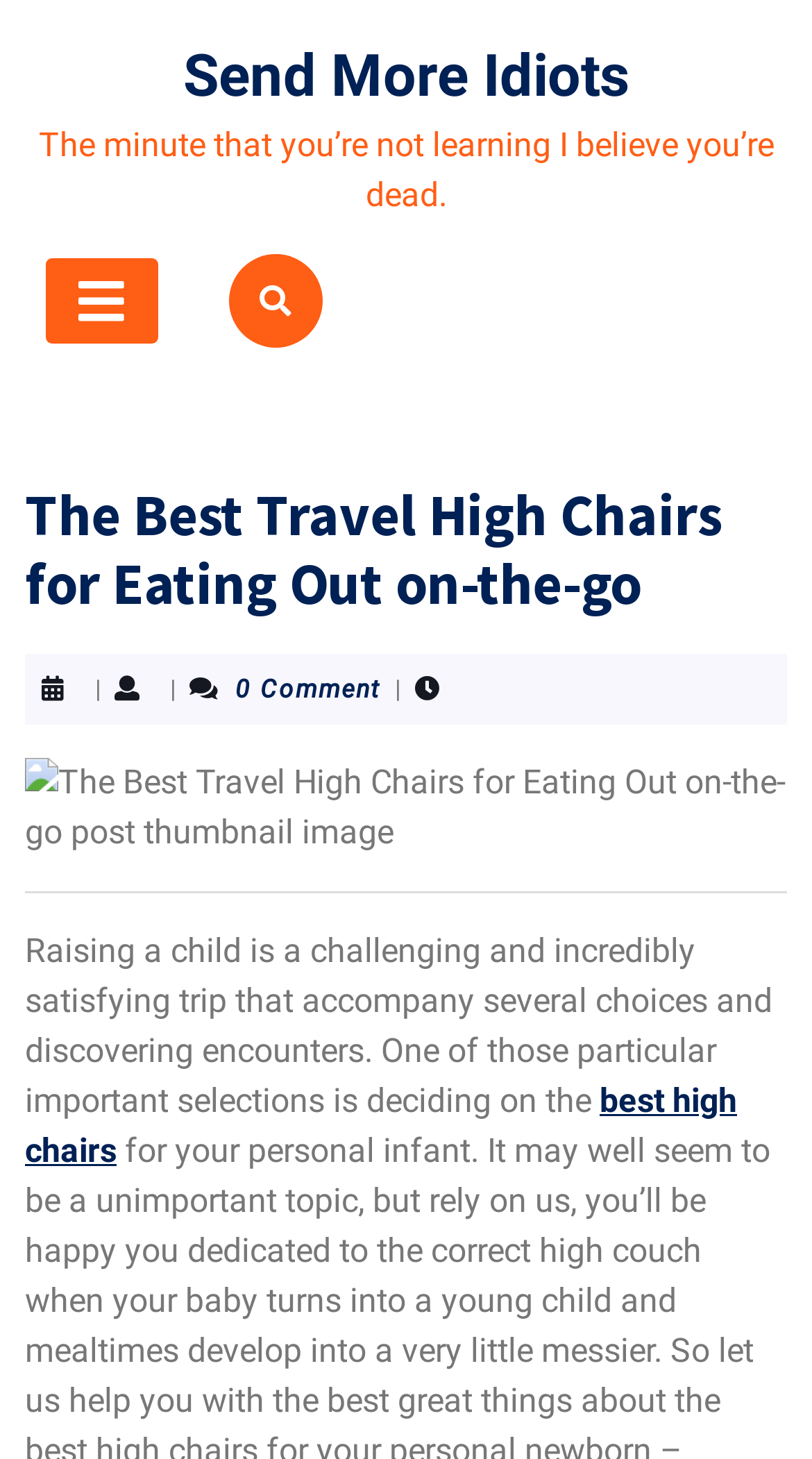What is the number of comments on the article?
Use the image to give a comprehensive and detailed response to the question.

I found the number of comments by looking at the StaticText element with the text '0 Comment' which is located at the top of the webpage with a bounding box coordinate of [0.29, 0.462, 0.469, 0.482]. This element indicates that there are 0 comments on the article.